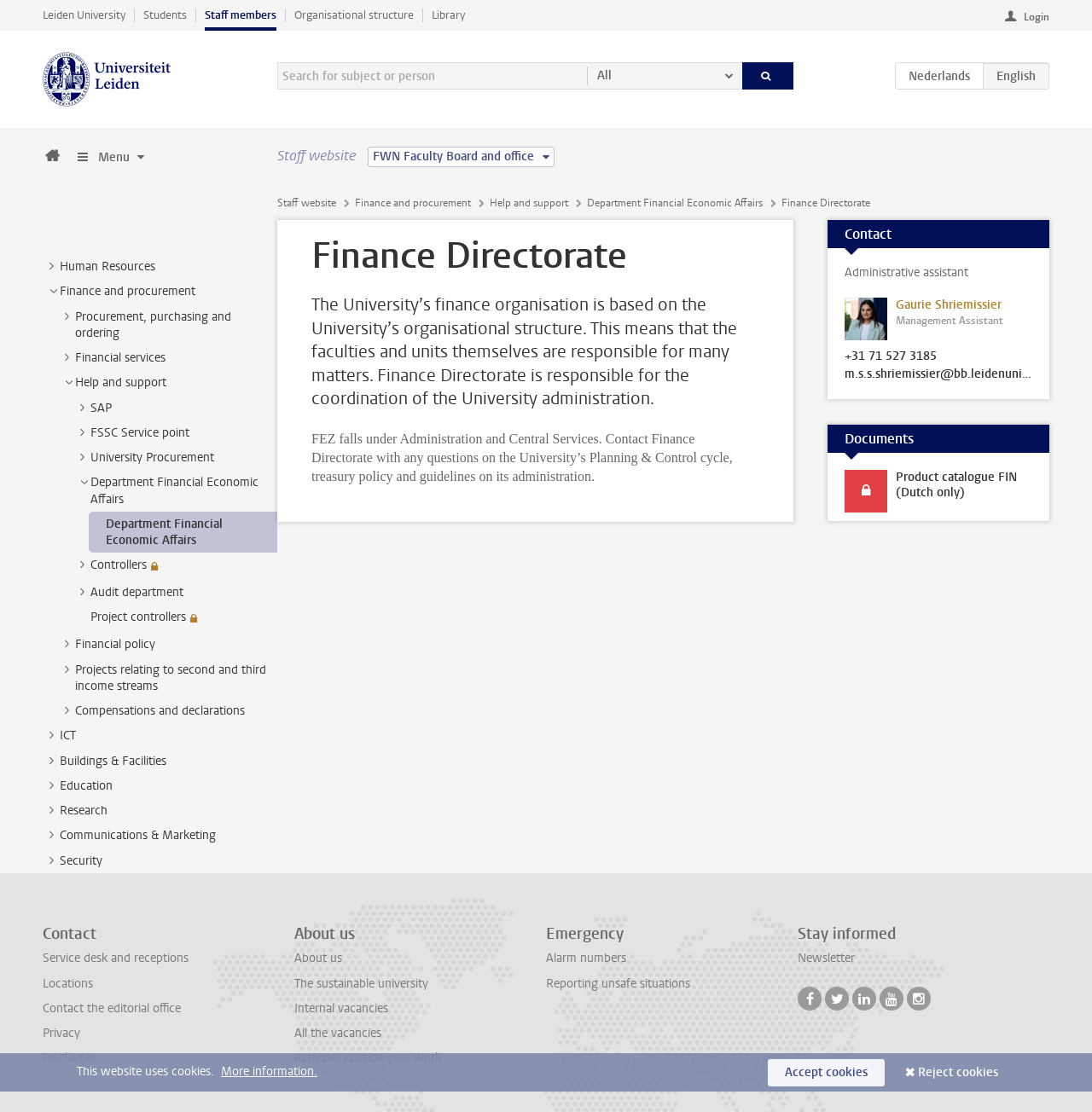Answer the following inquiry with a single word or phrase:
What is the language of the product catalogue?

Dutch